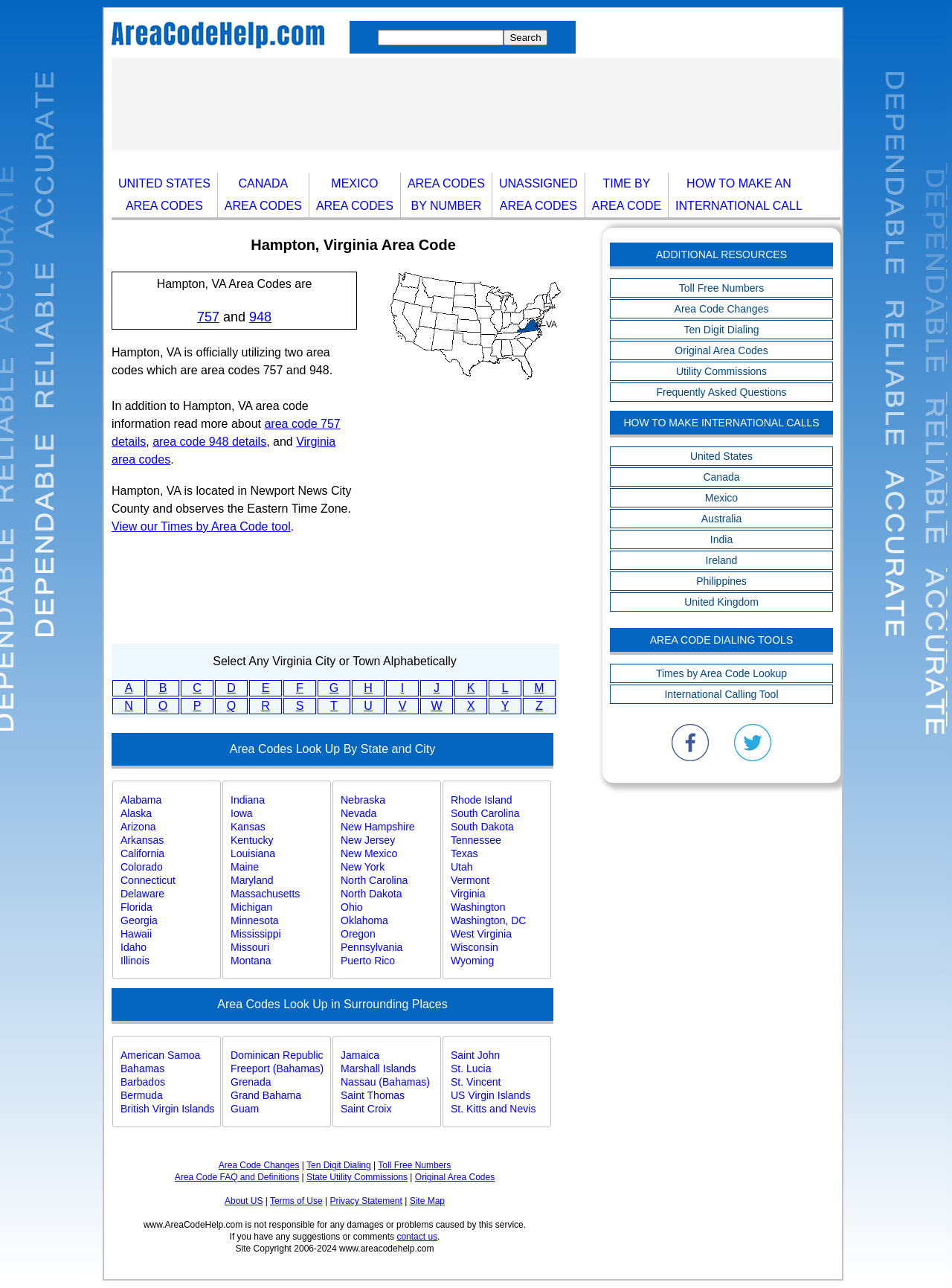Determine the coordinates of the bounding box for the clickable area needed to execute this instruction: "Go to Virginia area codes".

[0.117, 0.338, 0.353, 0.361]